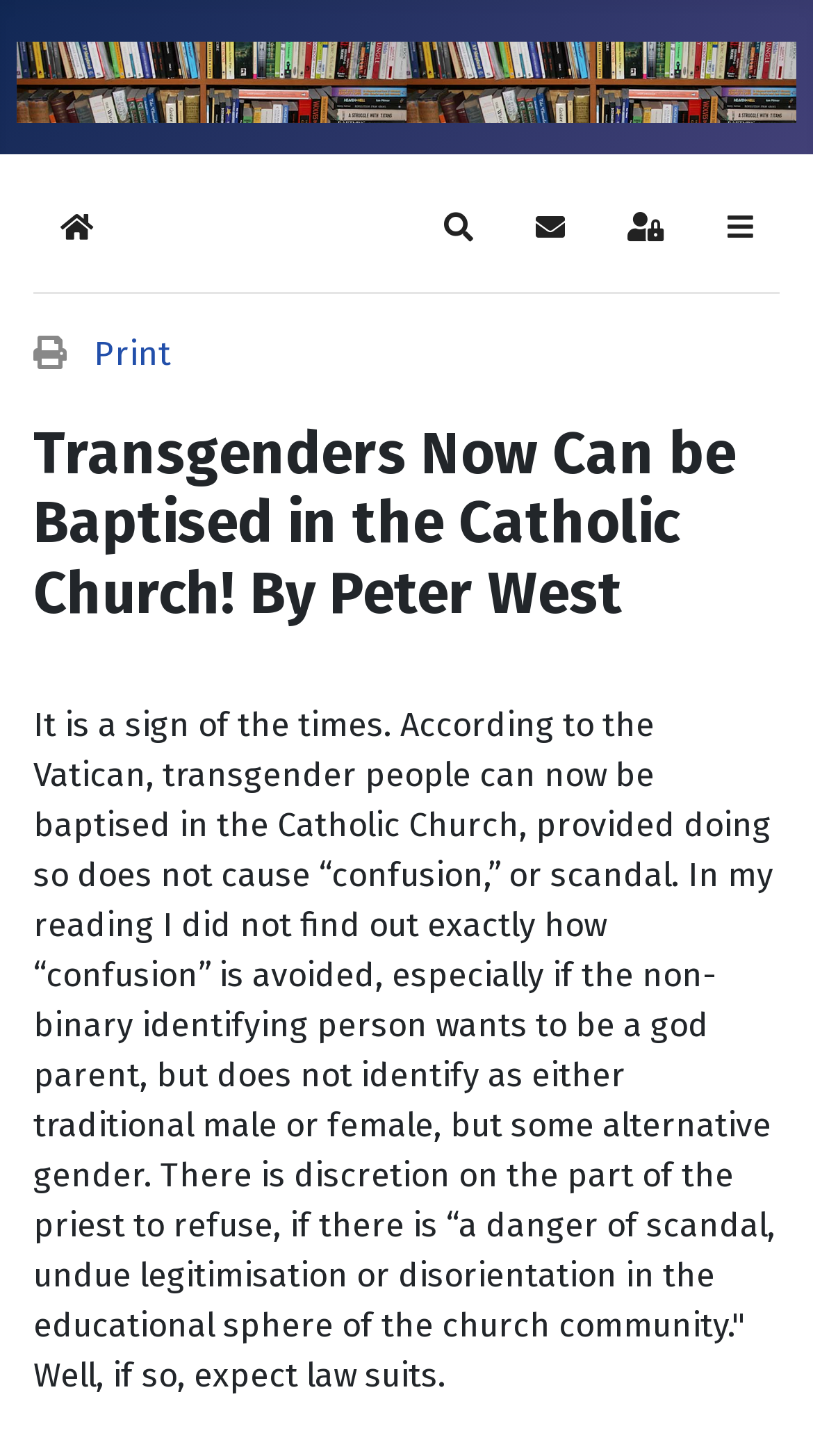Please provide a detailed answer to the question below by examining the image:
What is the author of the article?

The author of the article can be found in the heading element which says 'Transgenders Now Can be Baptised in the Catholic Church! By Peter West'. This heading element is a child of the root element and has a bounding box with coordinates [0.041, 0.288, 0.959, 0.431].